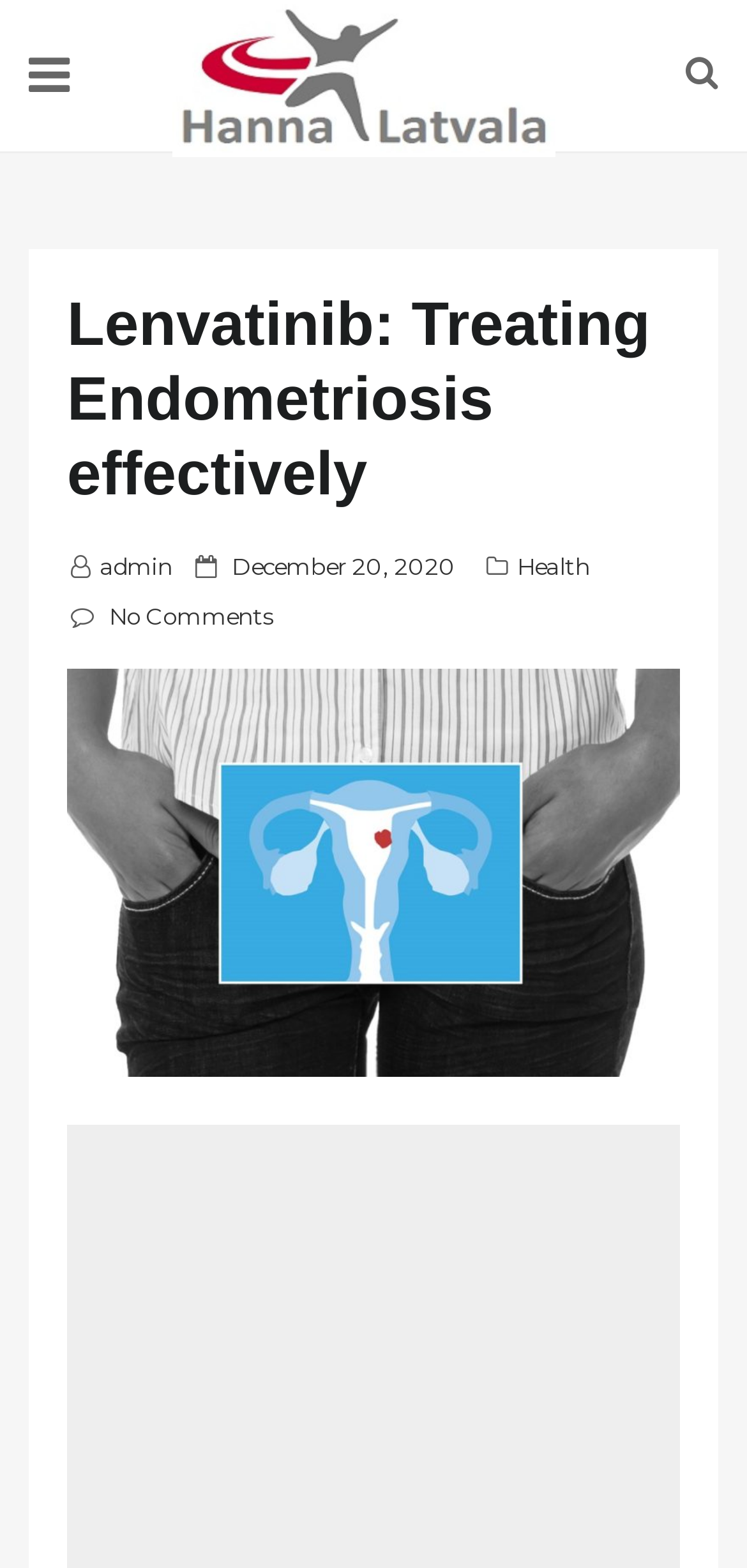Is the blog post categorized under a specific topic?
Please answer the question as detailed as possible.

I found a link 'Health' which suggests that the blog post is categorized under the topic of Health.